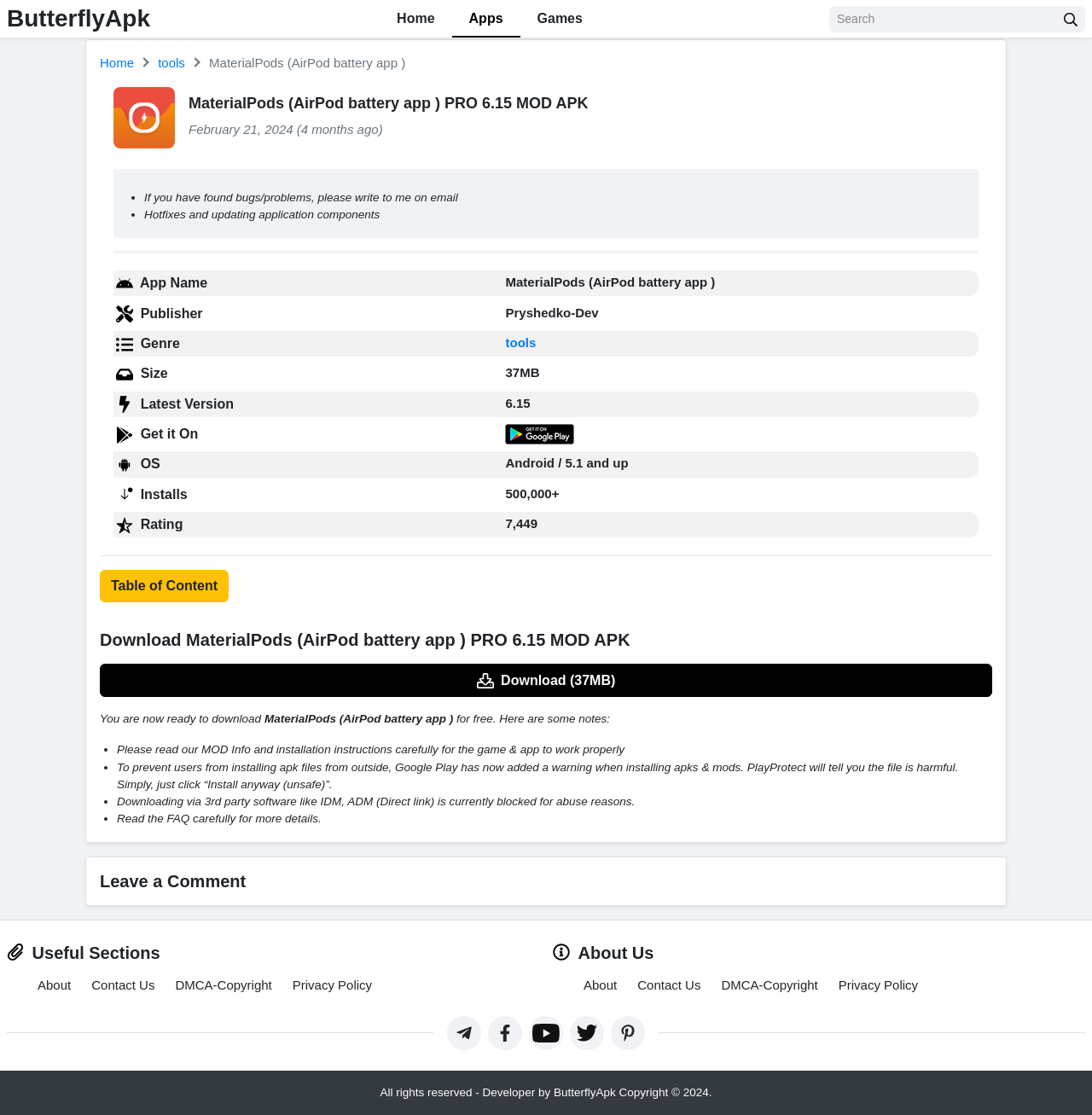Pinpoint the bounding box coordinates of the area that should be clicked to complete the following instruction: "Click on the Google Play link". The coordinates must be given as four float numbers between 0 and 1, i.e., [left, top, right, bottom].

[0.463, 0.382, 0.526, 0.395]